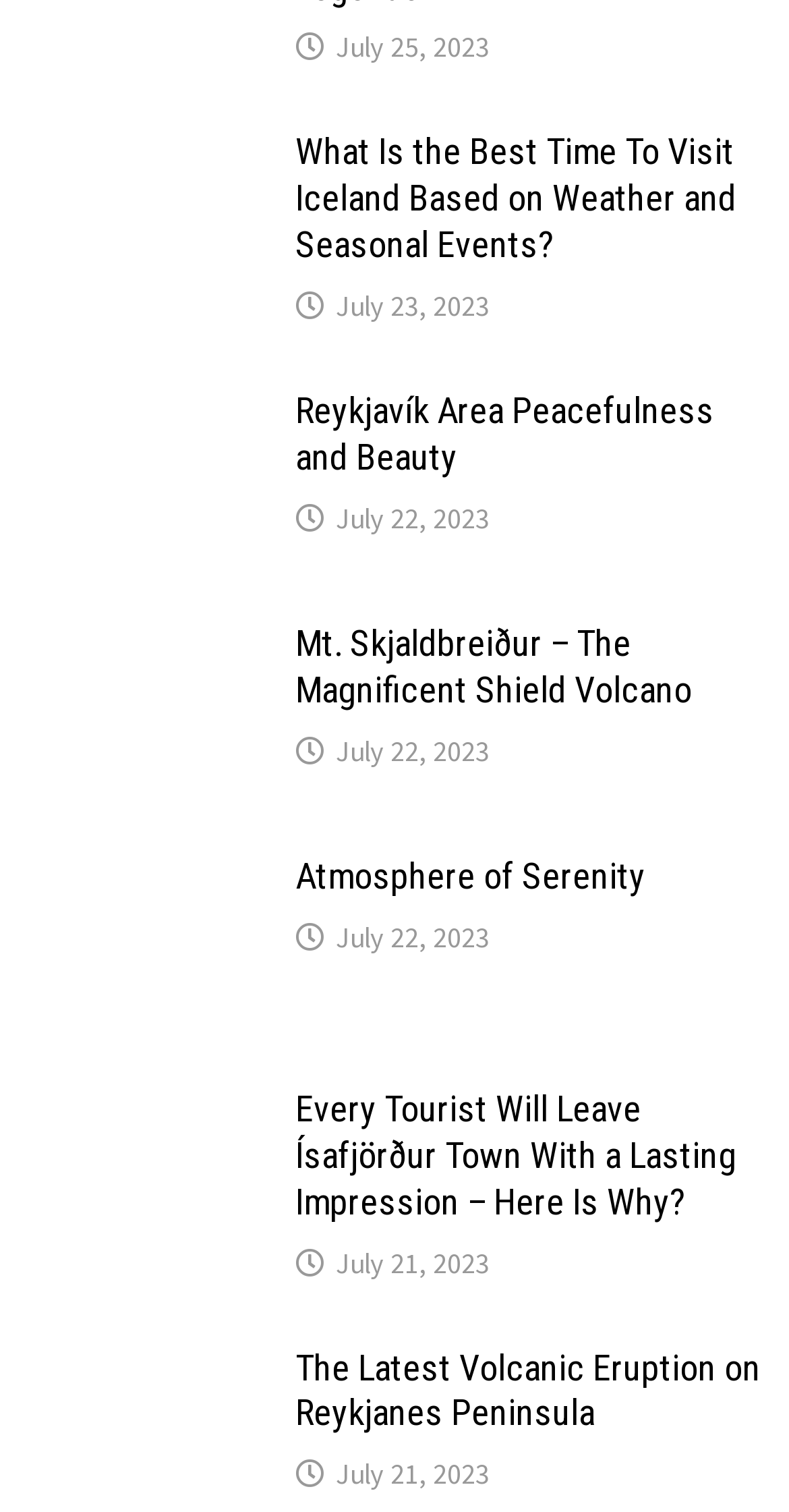Locate the bounding box coordinates of the area that needs to be clicked to fulfill the following instruction: "View article about What Is the Best Time To Visit Iceland Based on Weather and Seasonal Events?". The coordinates should be in the format of four float numbers between 0 and 1, namely [left, top, right, bottom].

[0.375, 0.086, 0.971, 0.178]